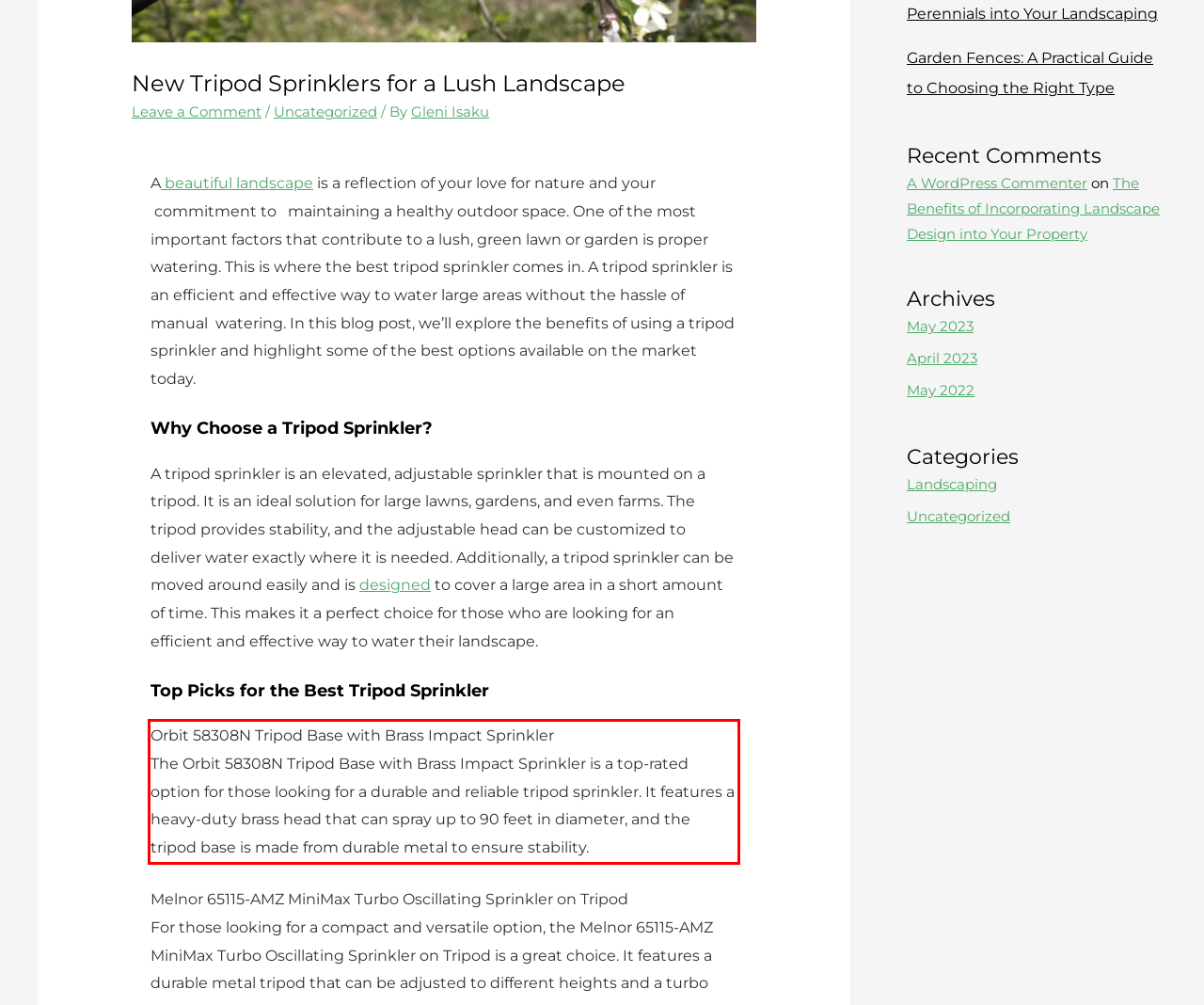Using the provided screenshot, read and generate the text content within the red-bordered area.

Orbit 58308N Tripod Base with Brass Impact Sprinkler The Orbit 58308N Tripod Base with Brass Impact Sprinkler is a top-rated option for those looking for a durable and reliable tripod sprinkler. It features a heavy-duty brass head that can spray up to 90 feet in diameter, and the tripod base is made from durable metal to ensure stability.